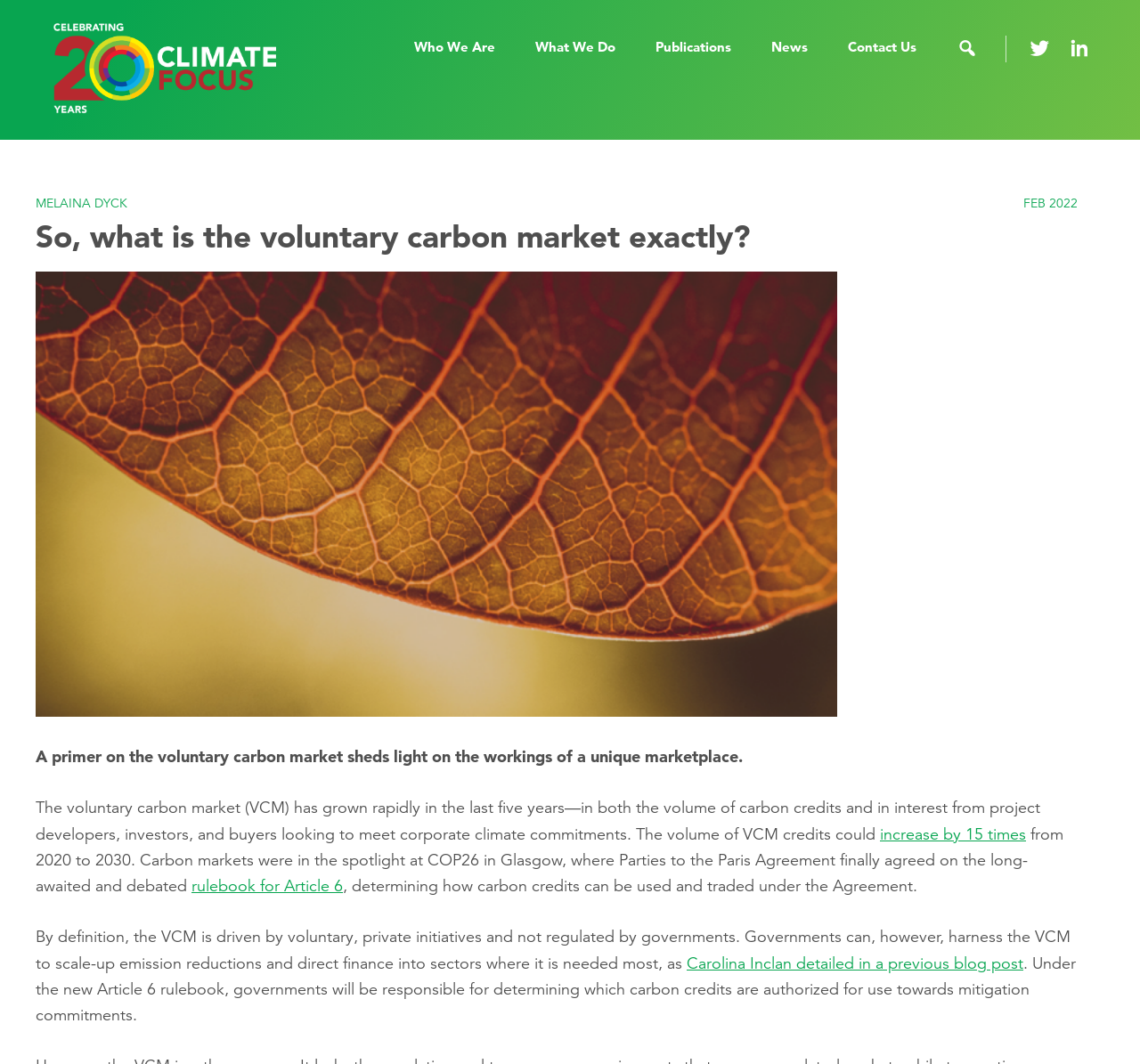Locate the bounding box coordinates of the area where you should click to accomplish the instruction: "Visit the Climate Focus homepage".

[0.047, 0.021, 0.242, 0.111]